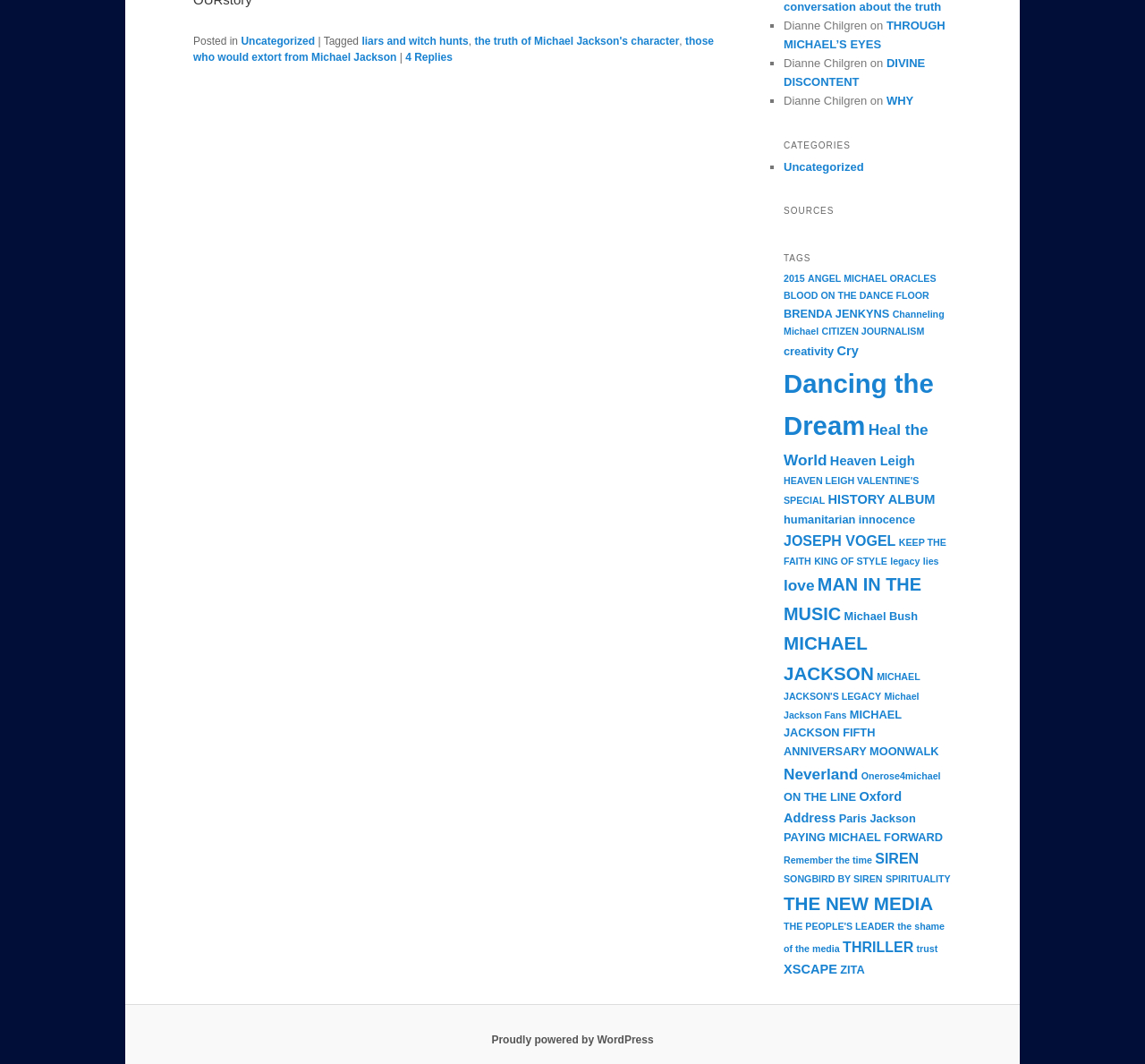How many items are in the 'Dancing the Dream' category?
Look at the screenshot and respond with a single word or phrase.

33